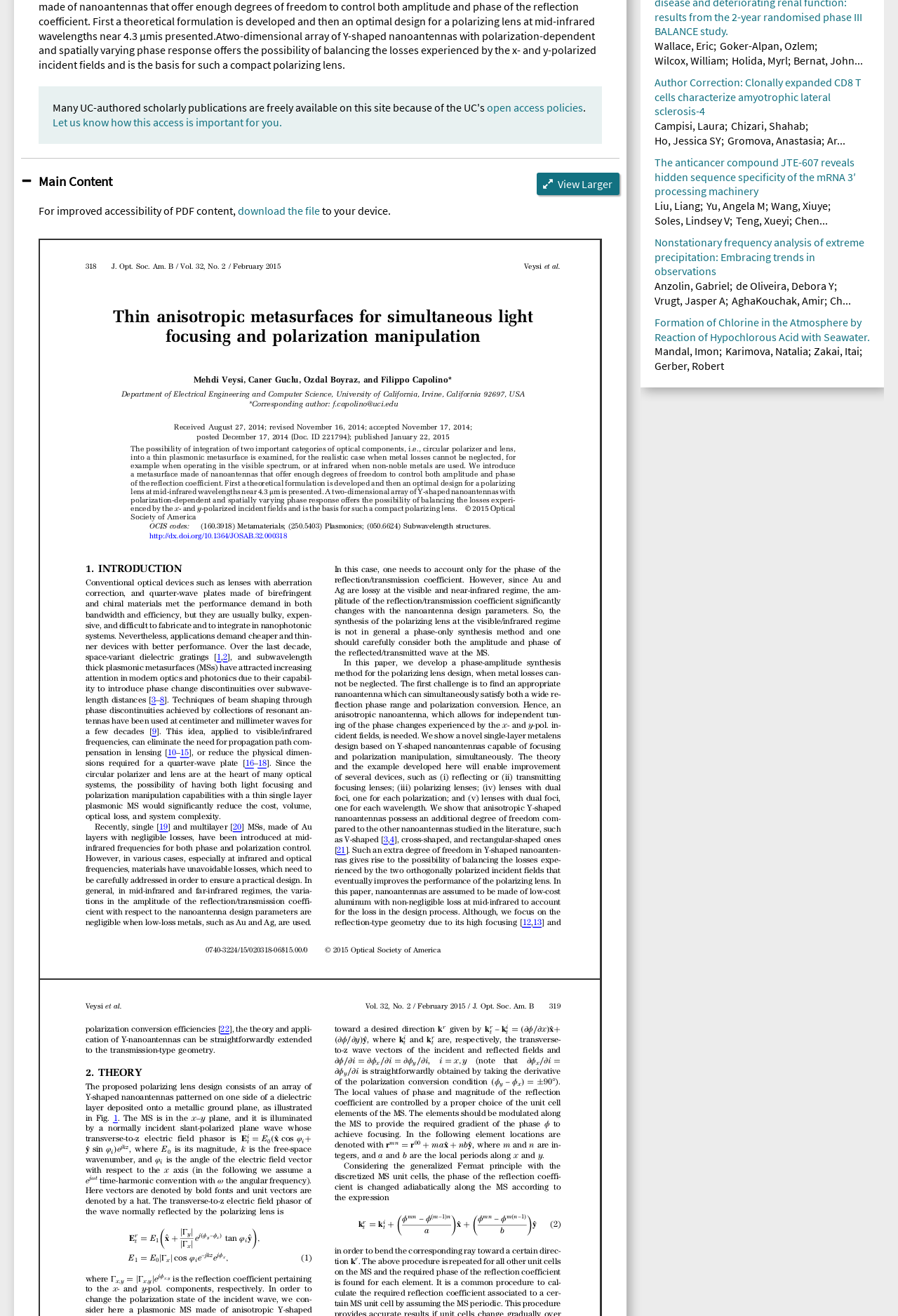Please determine the bounding box coordinates for the UI element described here. Use the format (top-left x, top-left y, bottom-right x, bottom-right y) with values bounded between 0 and 1: Ar...

[0.921, 0.101, 0.942, 0.112]